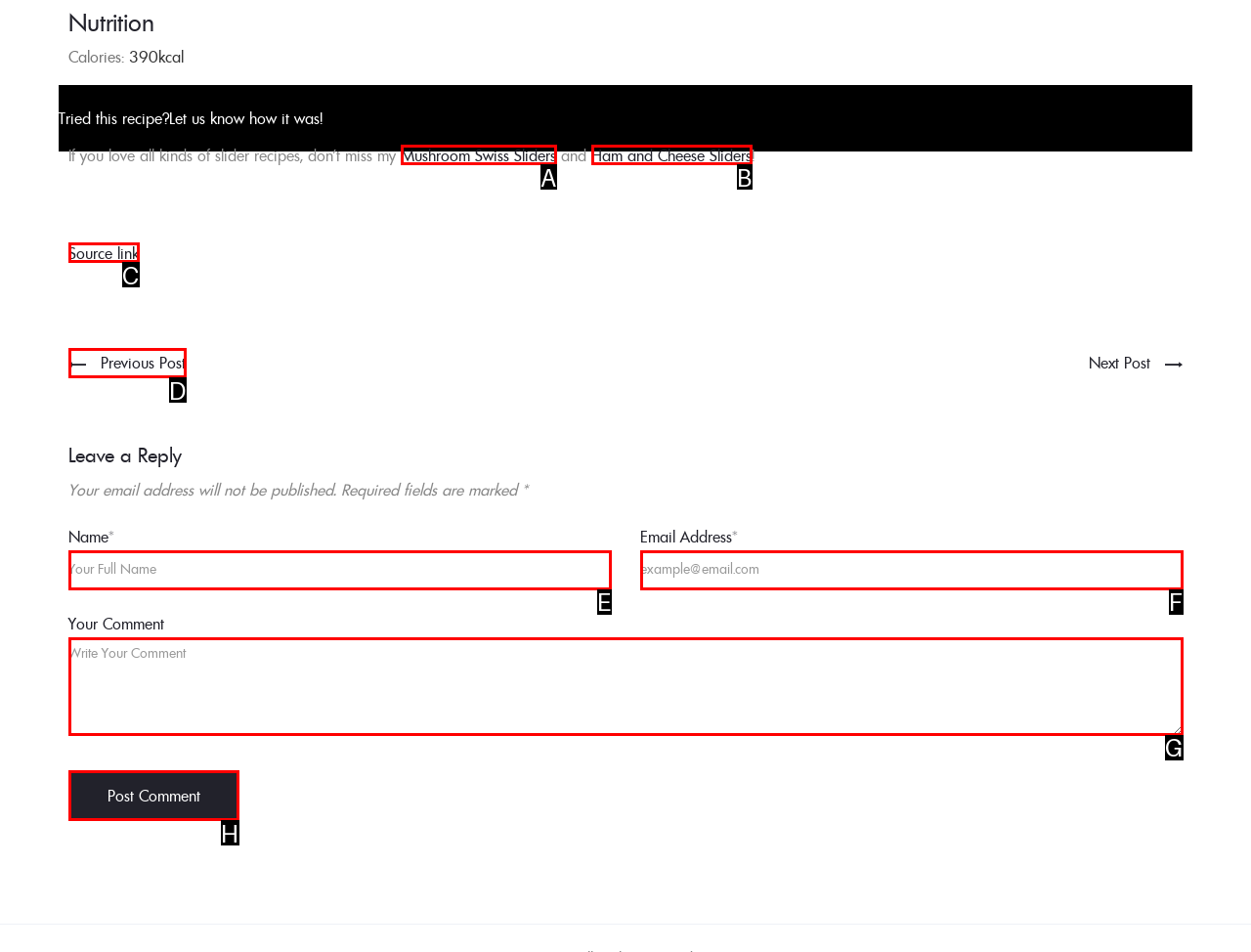Indicate which HTML element you need to click to complete the task: Click on the 'Post Comment' button. Provide the letter of the selected option directly.

H